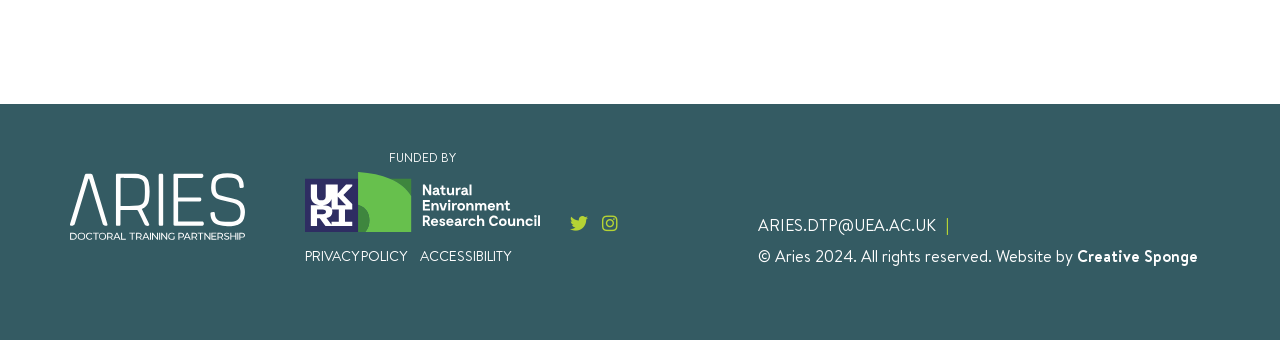From the given element description: "Accessibility", find the bounding box for the UI element. Provide the coordinates as four float numbers between 0 and 1, in the order [left, top, right, bottom].

[0.328, 0.733, 0.399, 0.774]